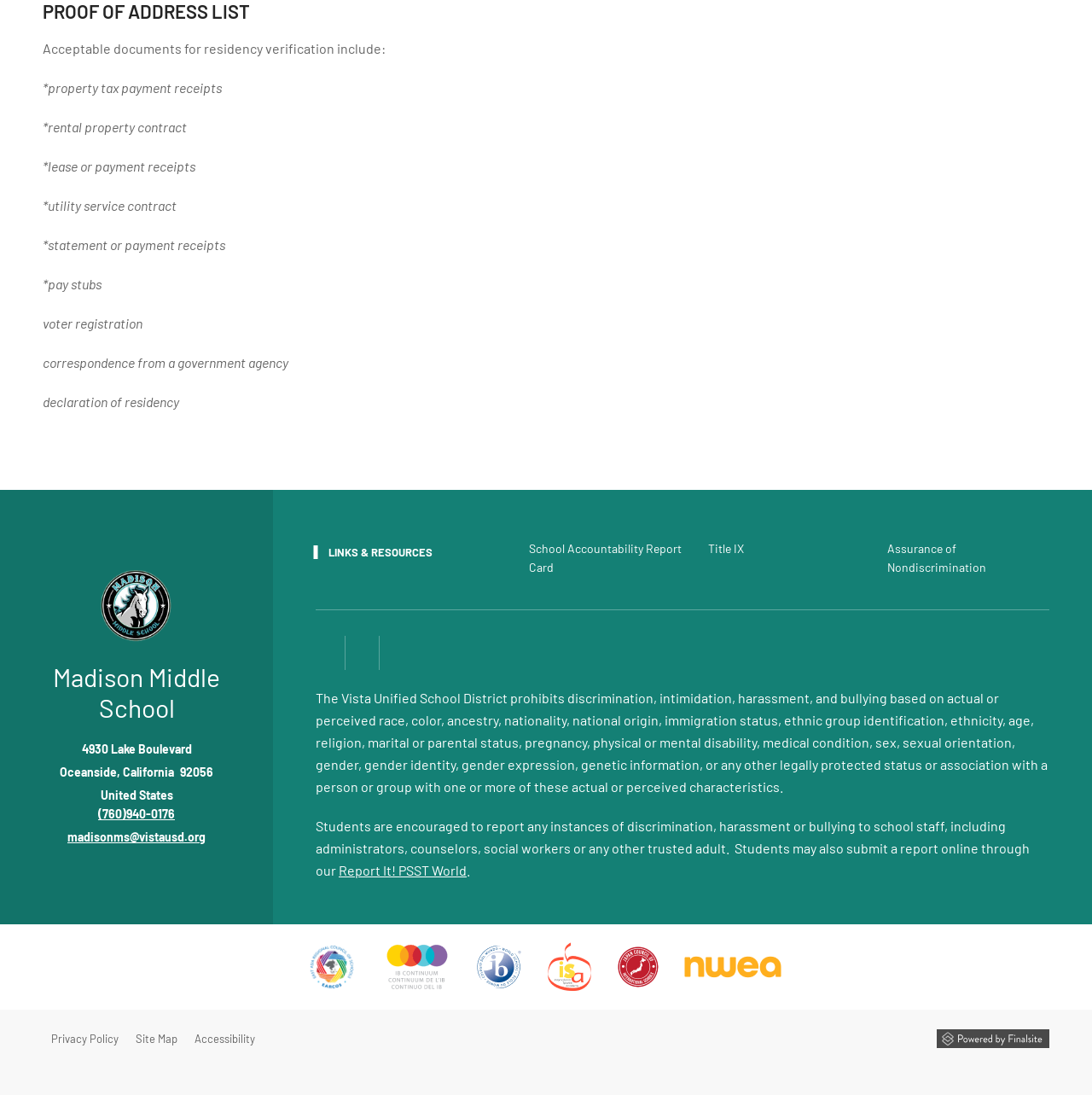Determine the bounding box coordinates for the area that needs to be clicked to fulfill this task: "Visit the International Baccalaureate website". The coordinates must be given as four float numbers between 0 and 1, i.e., [left, top, right, bottom].

[0.351, 0.86, 0.414, 0.906]